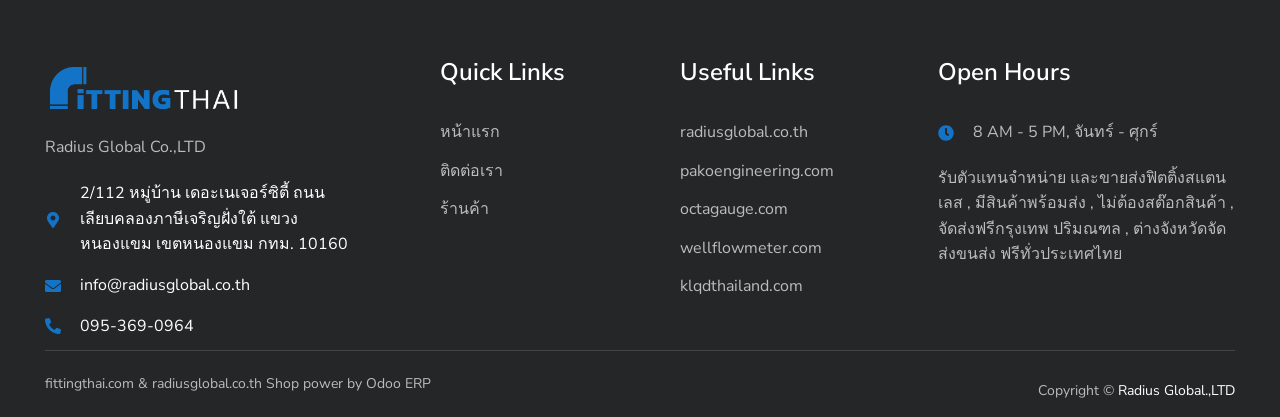Please determine the bounding box coordinates of the area that needs to be clicked to complete this task: 'Contact us through 'info@radiusglobal.co.th''. The coordinates must be four float numbers between 0 and 1, formatted as [left, top, right, bottom].

[0.062, 0.657, 0.195, 0.71]